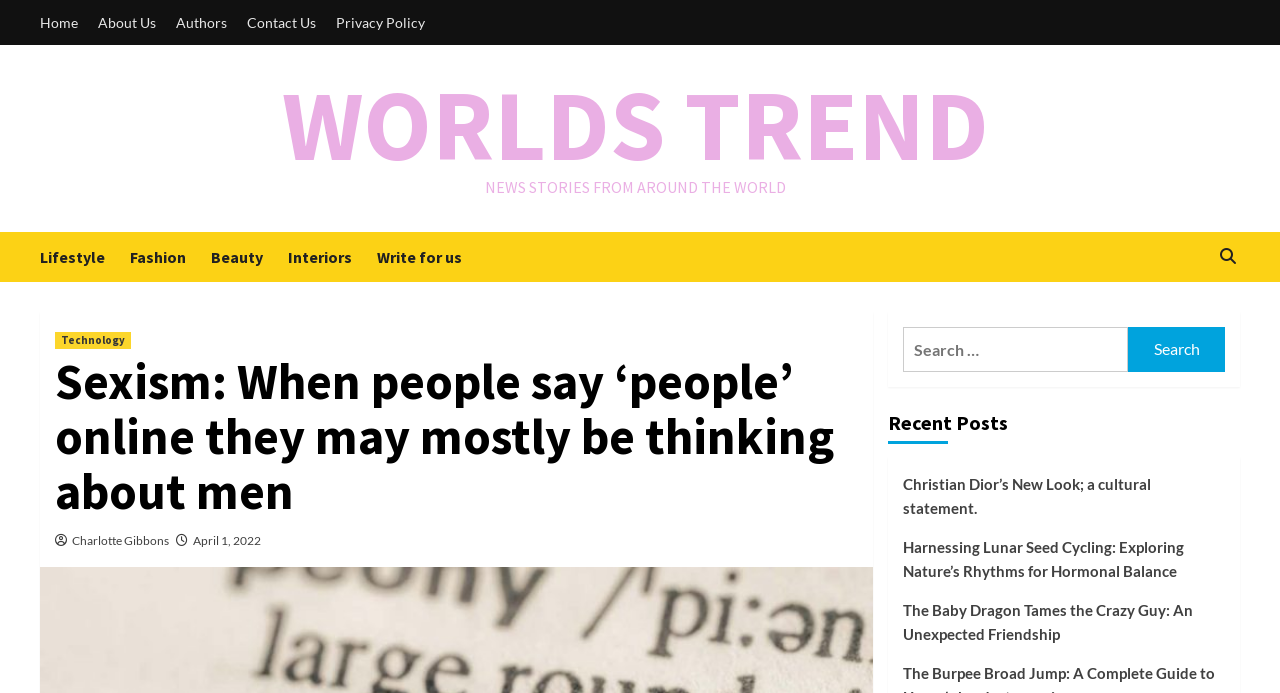Can you determine the bounding box coordinates of the area that needs to be clicked to fulfill the following instruction: "go to home page"?

[0.031, 0.0, 0.069, 0.065]